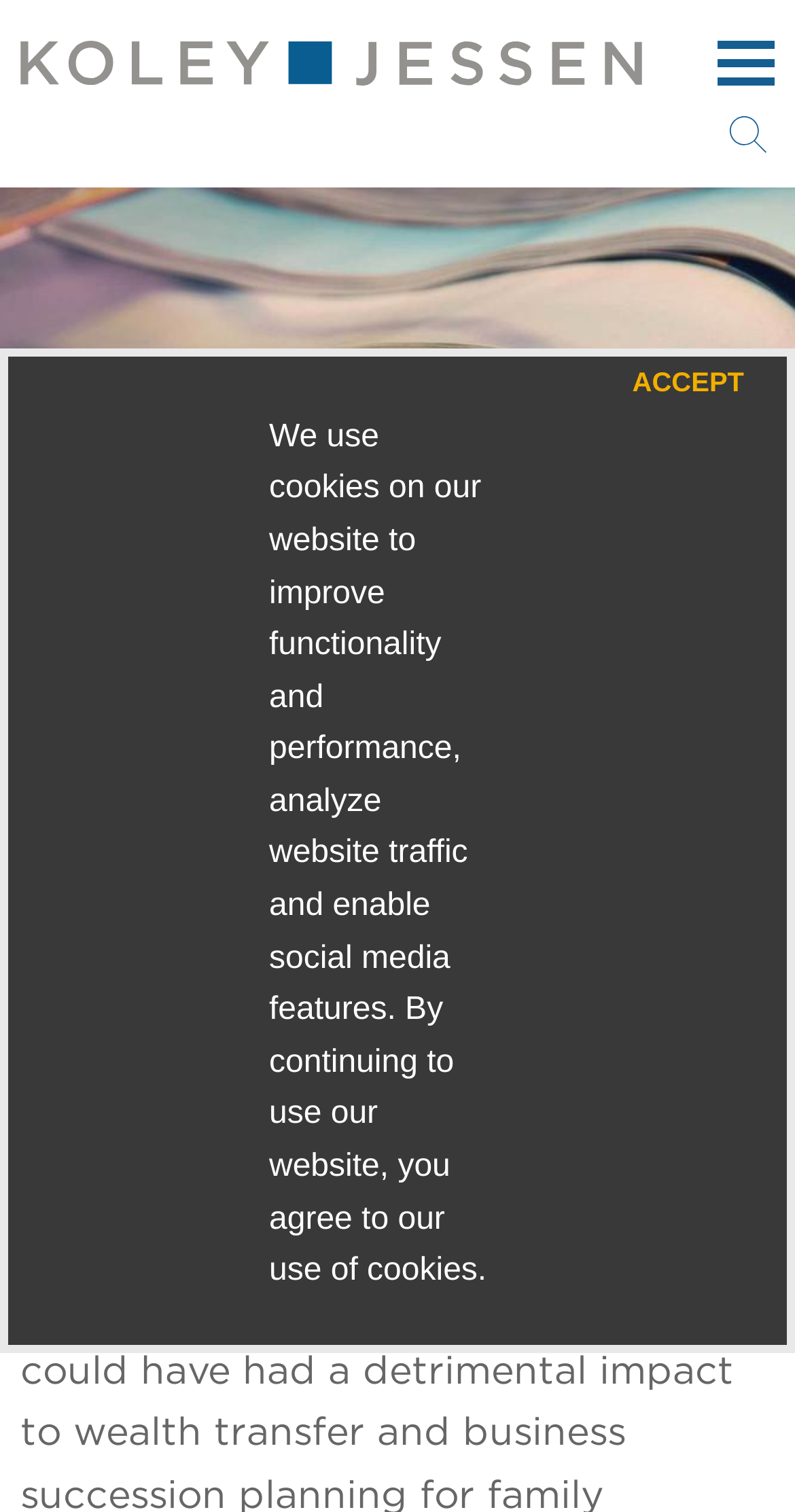Determine the bounding box coordinates of the element's region needed to click to follow the instruction: "read family business article". Provide these coordinates as four float numbers between 0 and 1, formatted as [left, top, right, bottom].

[0.026, 0.42, 0.974, 0.585]